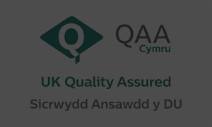Provide a thorough description of the image.

The image showcases a quality assurance badge, prominently featuring the QAA Cymru logo, indicating that the institution meets the rigorous standards for educational quality in the UK. The badge is adorned with the text "UK Quality Assured" along with its Welsh translation, "Sicrwydd Ansawdd y DU," underscoring the commitment to maintaining high academic standards and continuous improvement in educational offerings. This emblem serves as a mark of credibility and trust for prospective students and stakeholders, reflecting the institution's dedication to excellence in higher education.